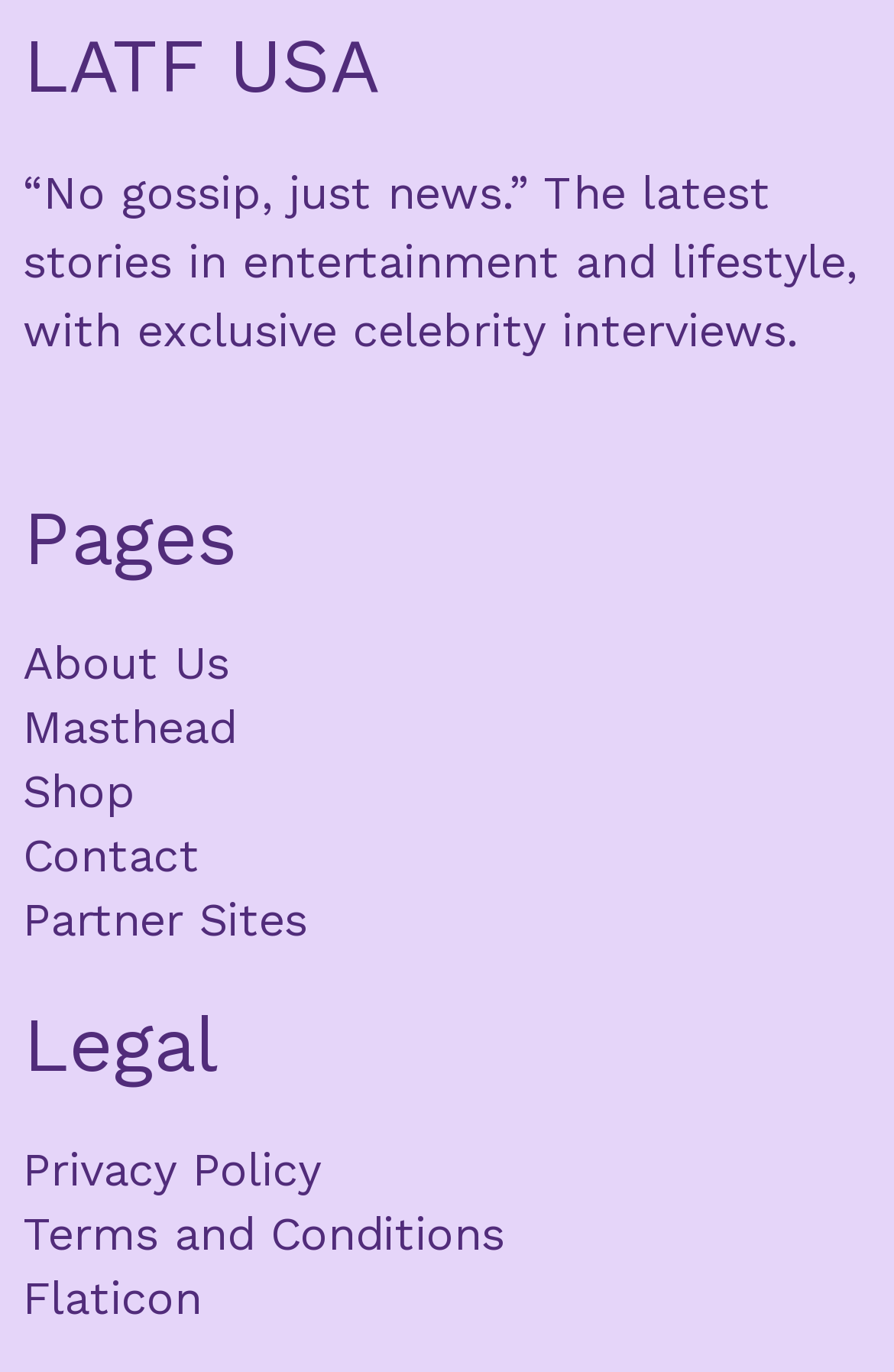Locate the bounding box coordinates of the area that needs to be clicked to fulfill the following instruction: "View Locations". The coordinates should be in the format of four float numbers between 0 and 1, namely [left, top, right, bottom].

None